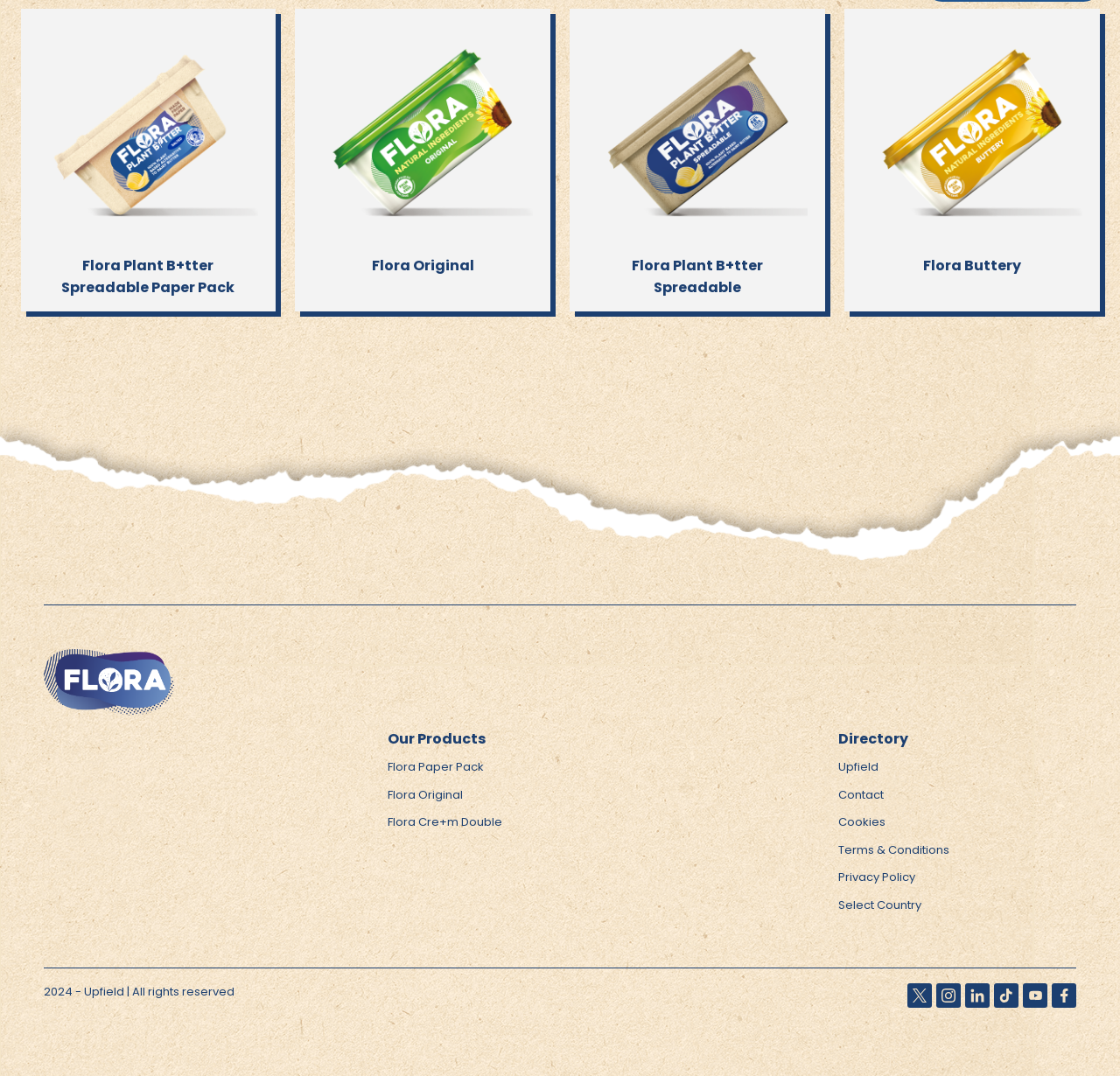Identify the bounding box for the UI element that is described as follows: "Select Country".

[0.748, 0.833, 0.822, 0.849]